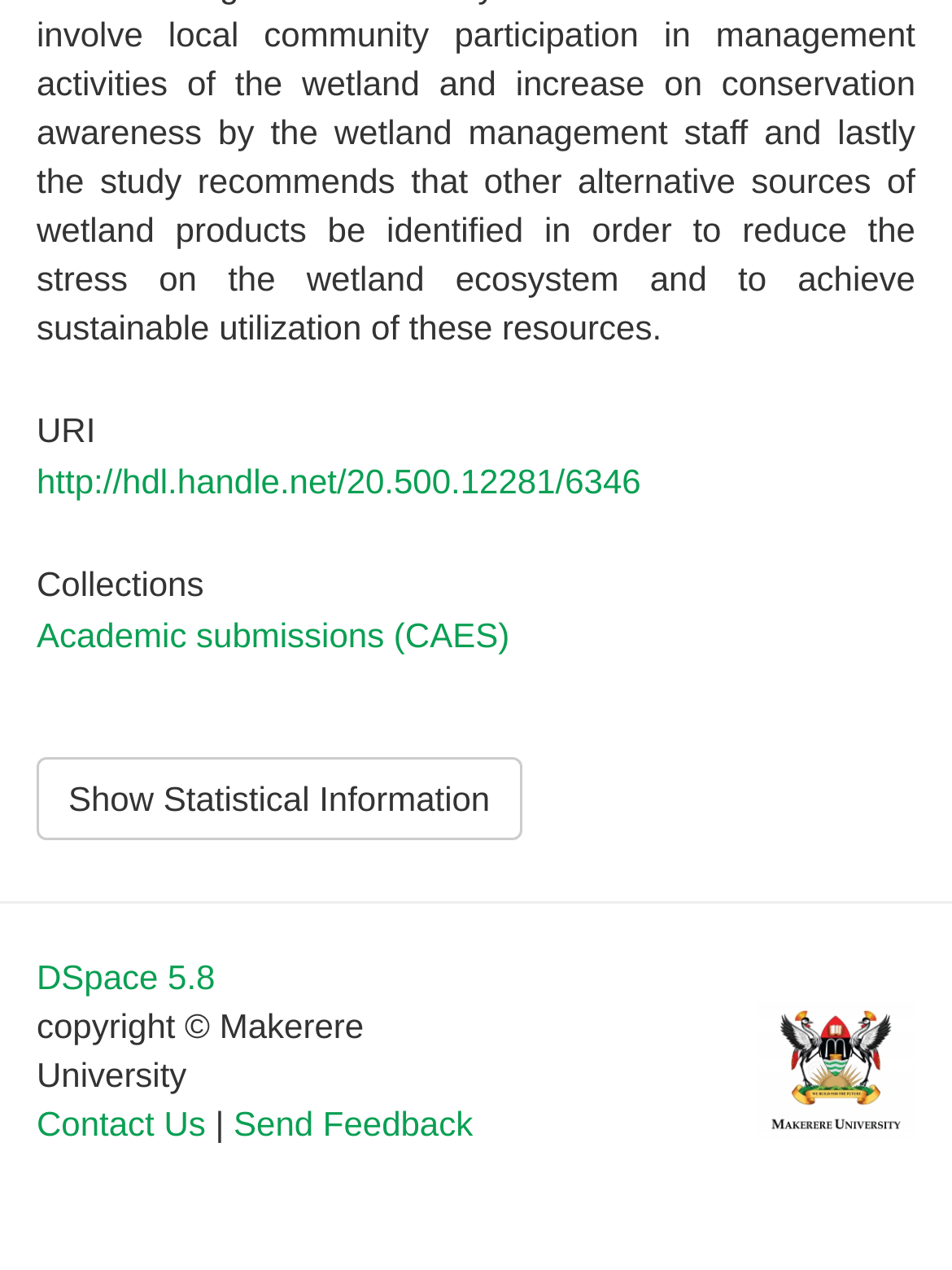What is the purpose of the 'Show Statistical Information' link?
Give a single word or phrase answer based on the content of the image.

To show statistical information